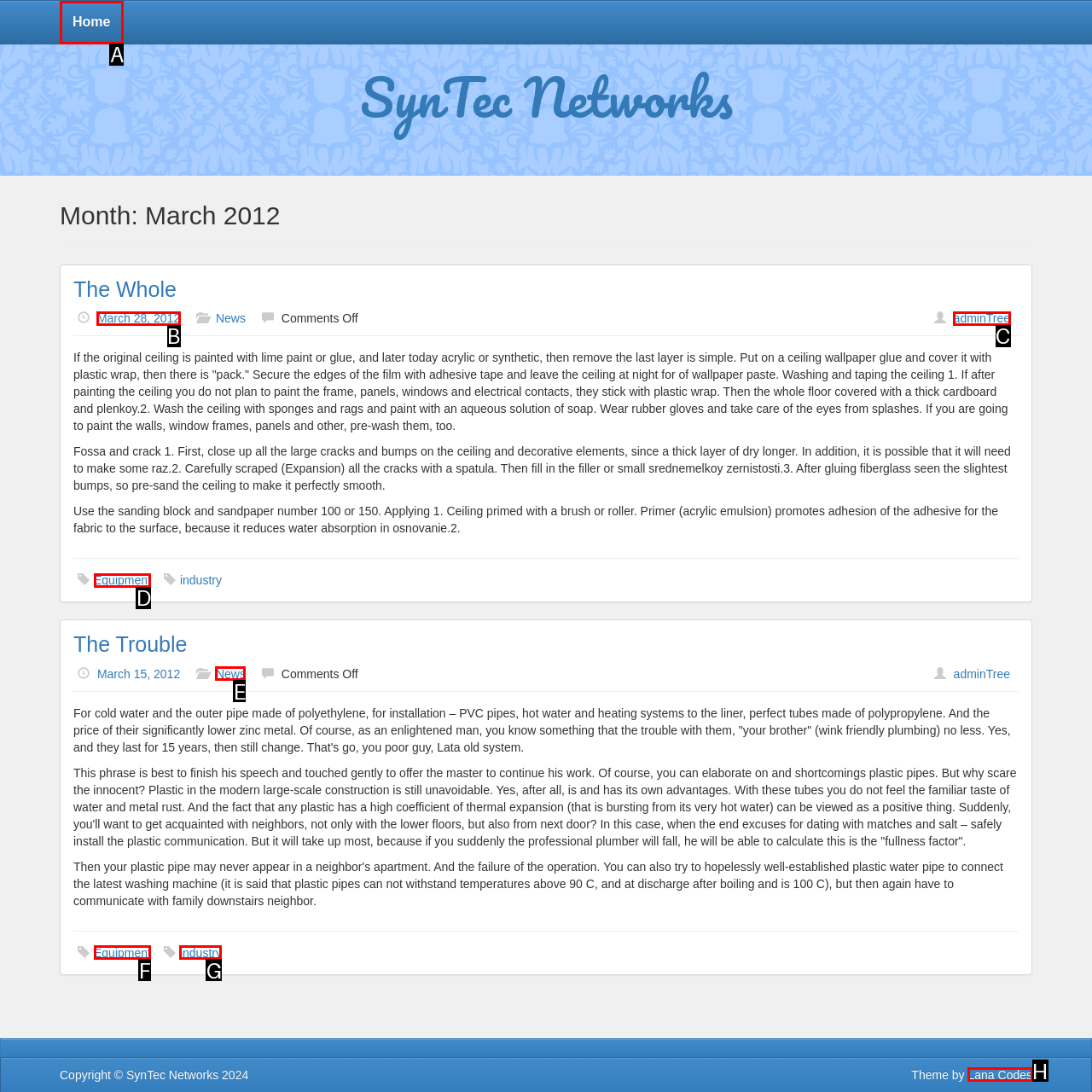Given the task: Click on Home, point out the letter of the appropriate UI element from the marked options in the screenshot.

A